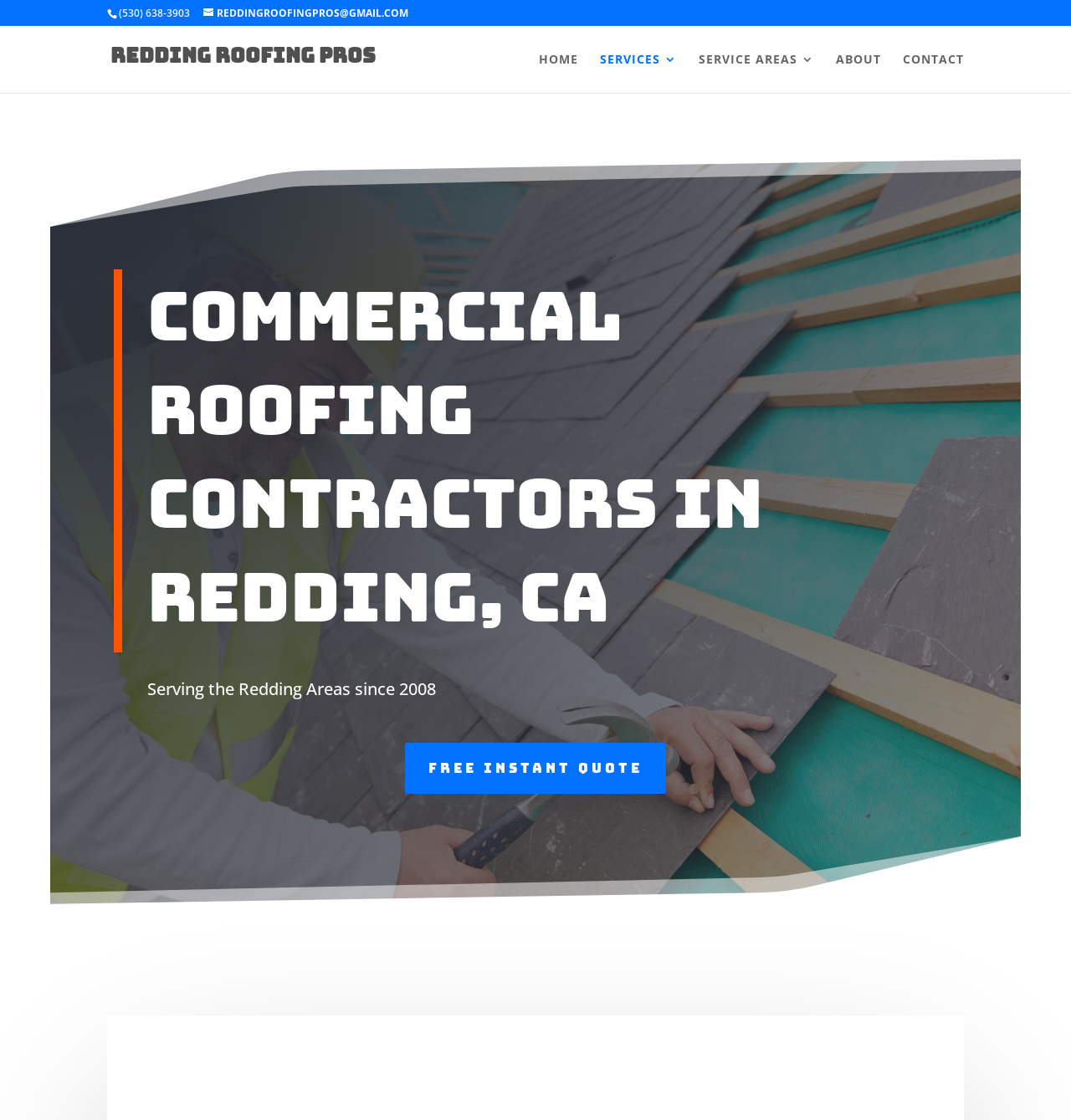Summarize the webpage comprehensively, mentioning all visible components.

The webpage is about Reliable Commercial Roofing Services in Redding, CA. At the top left corner, there is a phone number, (530) 638-3903, and an email address, REDDINGROOFINGPROS@GMAIL.COM, next to it. Below the email address, there is a link to "Redding Roofing Pros". 

On the top right corner, there is a navigation menu with five links: "HOME", "SERVICES 3", "SERVICE AREAS 3", "ABOUT", and "CONTACT", arranged from left to right. 

Below the navigation menu, there is a search bar that spans across the page, with a search box labeled "Search for:". 

The main content of the page is headed by a title, "Commercial Roofing Contractors in Redding, CA", which is centered at the top of the main section. Below the title, there is a subtitle, "Serving the Redding Areas since 2008". 

At the bottom of the main section, there is a call-to-action link, "Free Instant Quote $", which is centered and prominent.